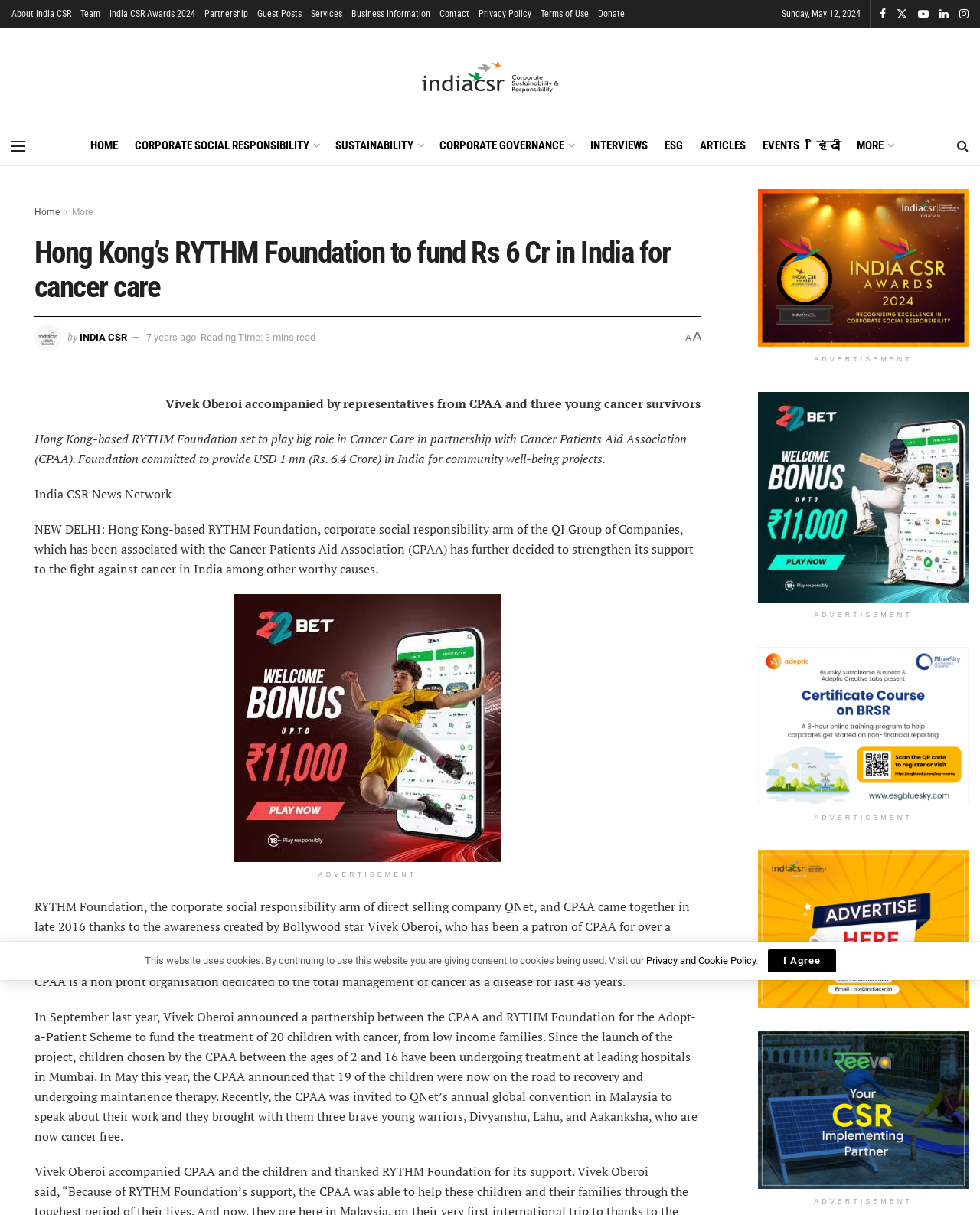Answer the question below in one word or phrase:
What is the name of the non-profit organization dedicated to the total management of cancer?

CPAA